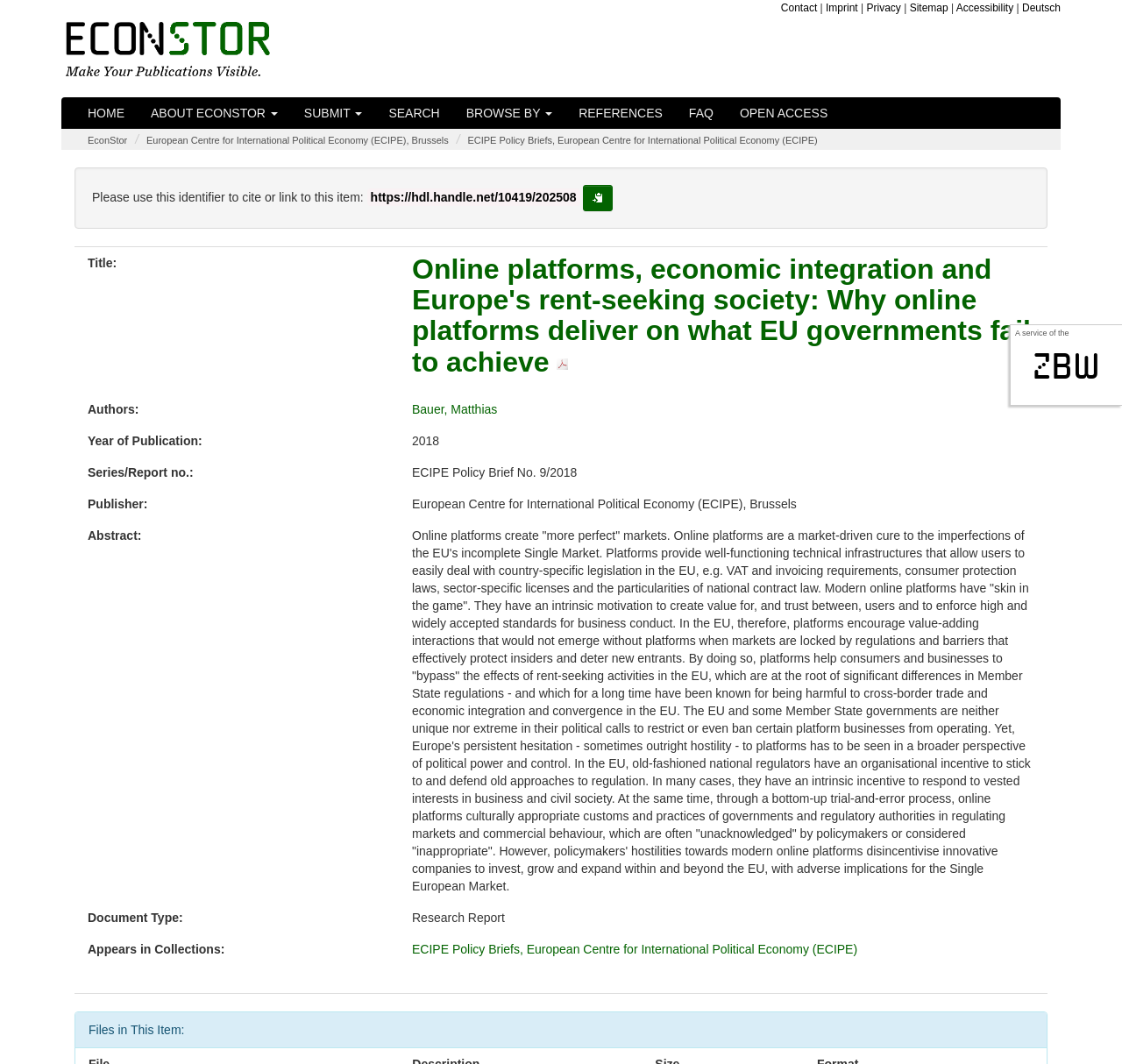Find the bounding box coordinates for the area that should be clicked to accomplish the instruction: "Click the 'HOME' link".

[0.066, 0.091, 0.123, 0.121]